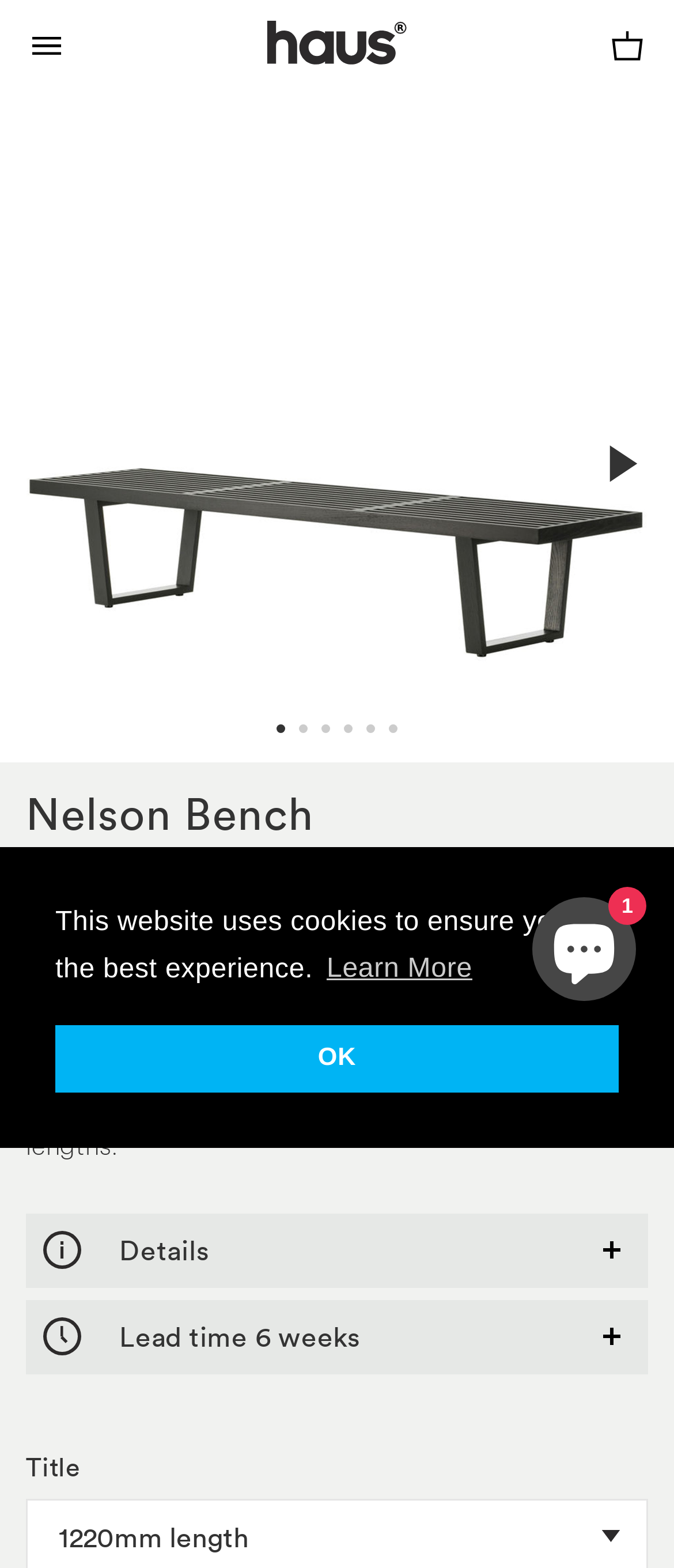Please locate the bounding box coordinates of the region I need to click to follow this instruction: "Open the menu".

[0.0, 0.0, 0.137, 0.058]